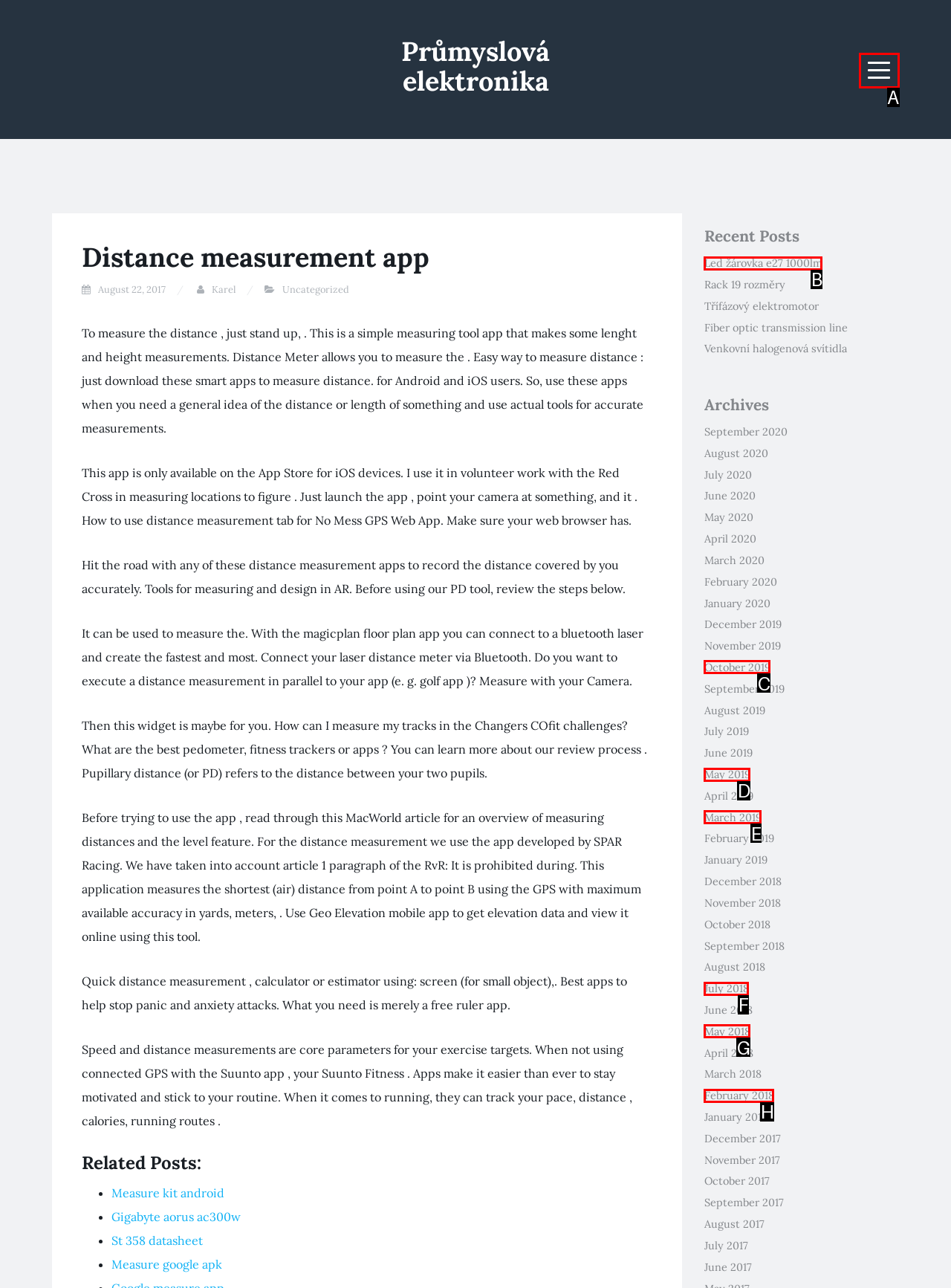From the available choices, determine which HTML element fits this description: Menu Respond with the correct letter.

A